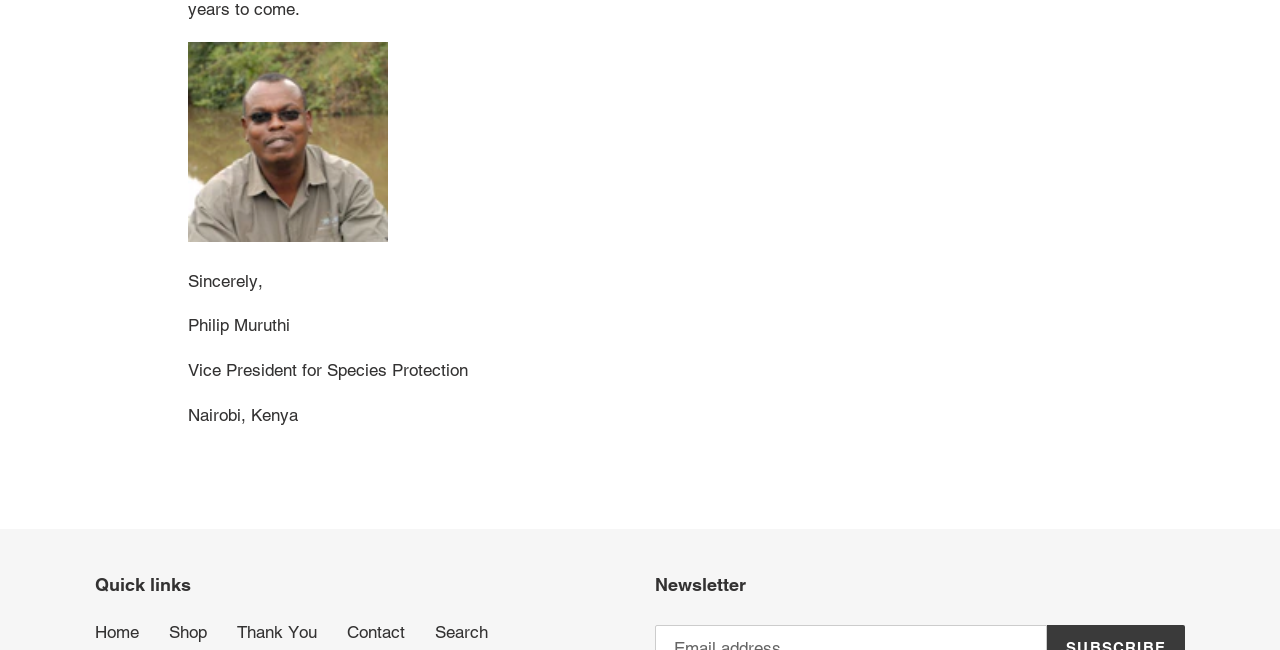Answer the question below using just one word or a short phrase: 
What is the greeting at the top of the page?

Sincerely,